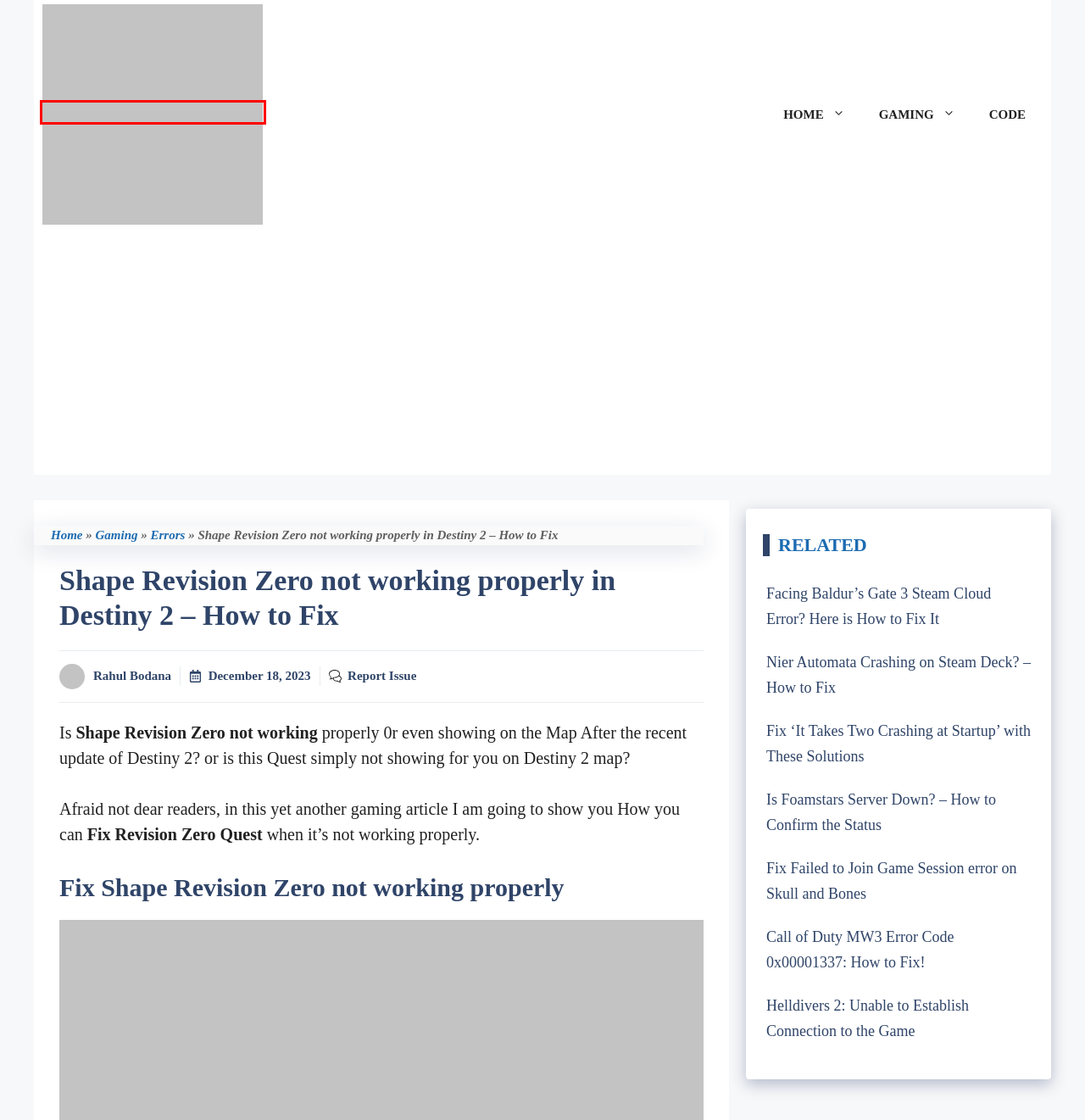You are presented with a screenshot of a webpage with a red bounding box. Select the webpage description that most closely matches the new webpage after clicking the element inside the red bounding box. The options are:
A. Fix Failed to Join Game Session error on Skull and Bones
B. Rahul Bodana | Author, Coder, Trader and Content Creator - June 2024
C. Helldivers 2: Unable to Establish Connection to the Game
D. Rahul Bodana | Author, Coder, Trader and Content Creator
E. Nier Automata Crashing on Steam Deck? - How to Fix
F. Facing Baldur’s Gate 3 Steam Cloud Error? Here is How to Fix It
G. Latest Coding Guides | June 2024
H. Fix 'It Takes Two Crashing at Startup' with These Solutions

D